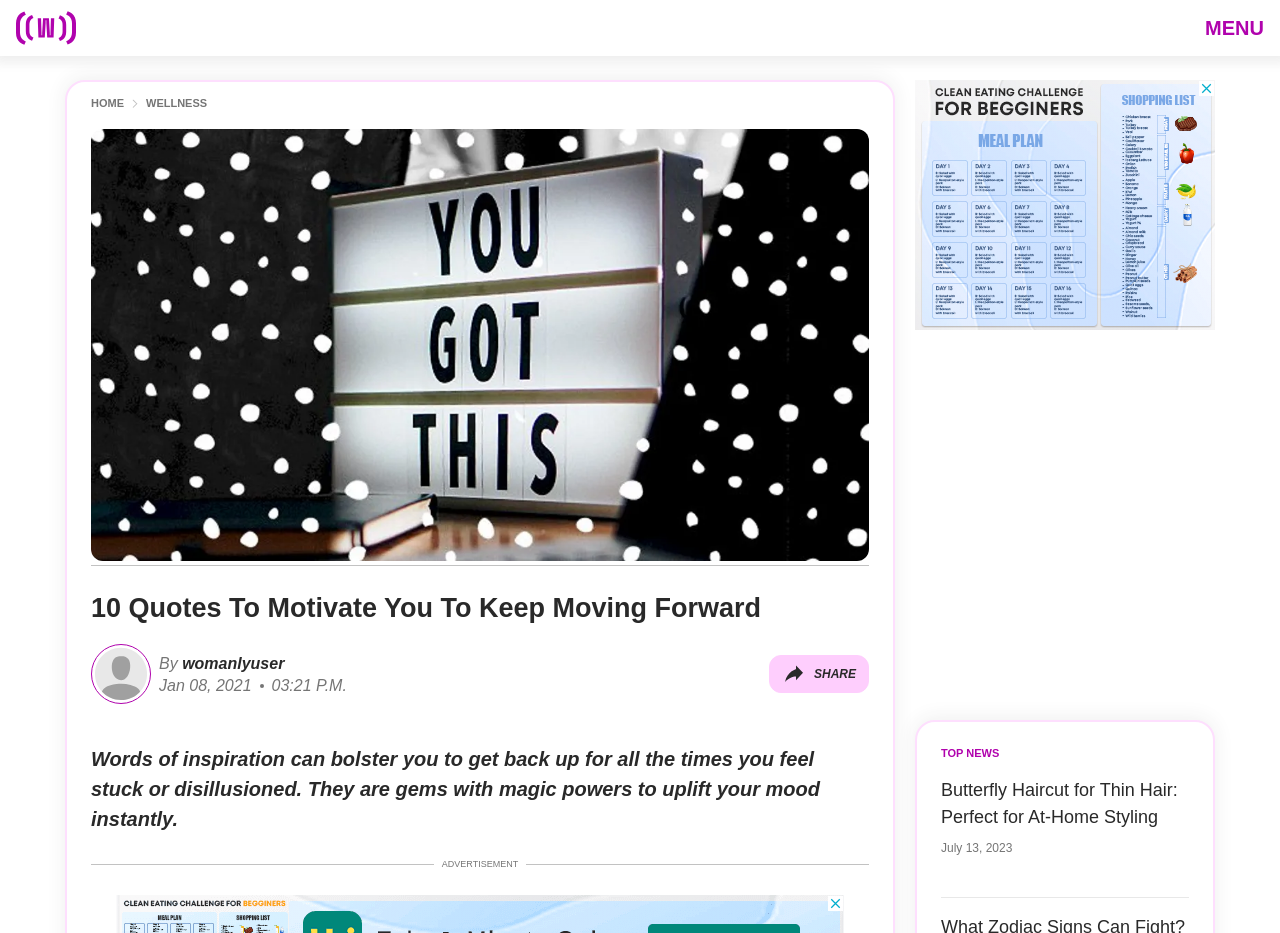Based on the element description: "Wellness", identify the bounding box coordinates for this UI element. The coordinates must be four float numbers between 0 and 1, listed as [left, top, right, bottom].

[0.114, 0.105, 0.162, 0.117]